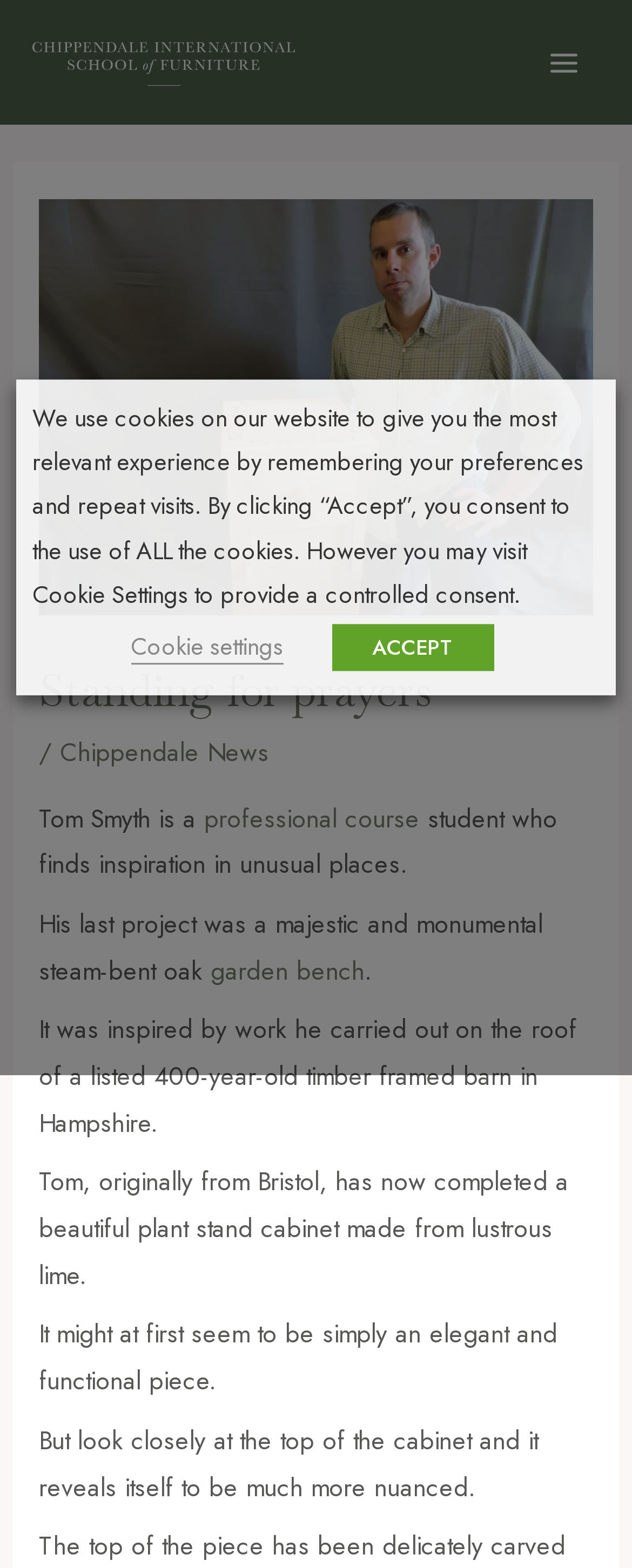Construct a thorough caption encompassing all aspects of the webpage.

This webpage is about Tom Smyth, a professional course student at the Chippendale School of Furniture. At the top left of the page, there is a link to the school's website, accompanied by a small image of the school's logo. On the top right, there is a main menu button.

Below the menu button, there is a large header section that spans almost the entire width of the page. Within this section, there is a large image of Tom Smyth's cabinet, which takes up most of the space. Above the image, there is a heading that reads "Standing for prayers". Below the image, there is a line of text that reads "Tom Smyth is a professional course student who finds inspiration in unusual places."

Following this, there is a paragraph of text that describes Tom's last project, a majestic and monumental steam-bent oak garden bench. The text also mentions that the project was inspired by work he carried out on the roof of a listed 400-year-old timber-framed barn in Hampshire.

Below this paragraph, there is another paragraph that describes Tom's latest project, a beautiful plant stand cabinet made from lustrous lime. The text also mentions that the cabinet may seem simple at first, but reveals itself to be more nuanced upon closer inspection.

At the bottom of the page, there is a cookie consent dialog box that informs users about the use of cookies on the website. The dialog box provides options to accept all cookies or to visit the cookie settings to provide controlled consent.